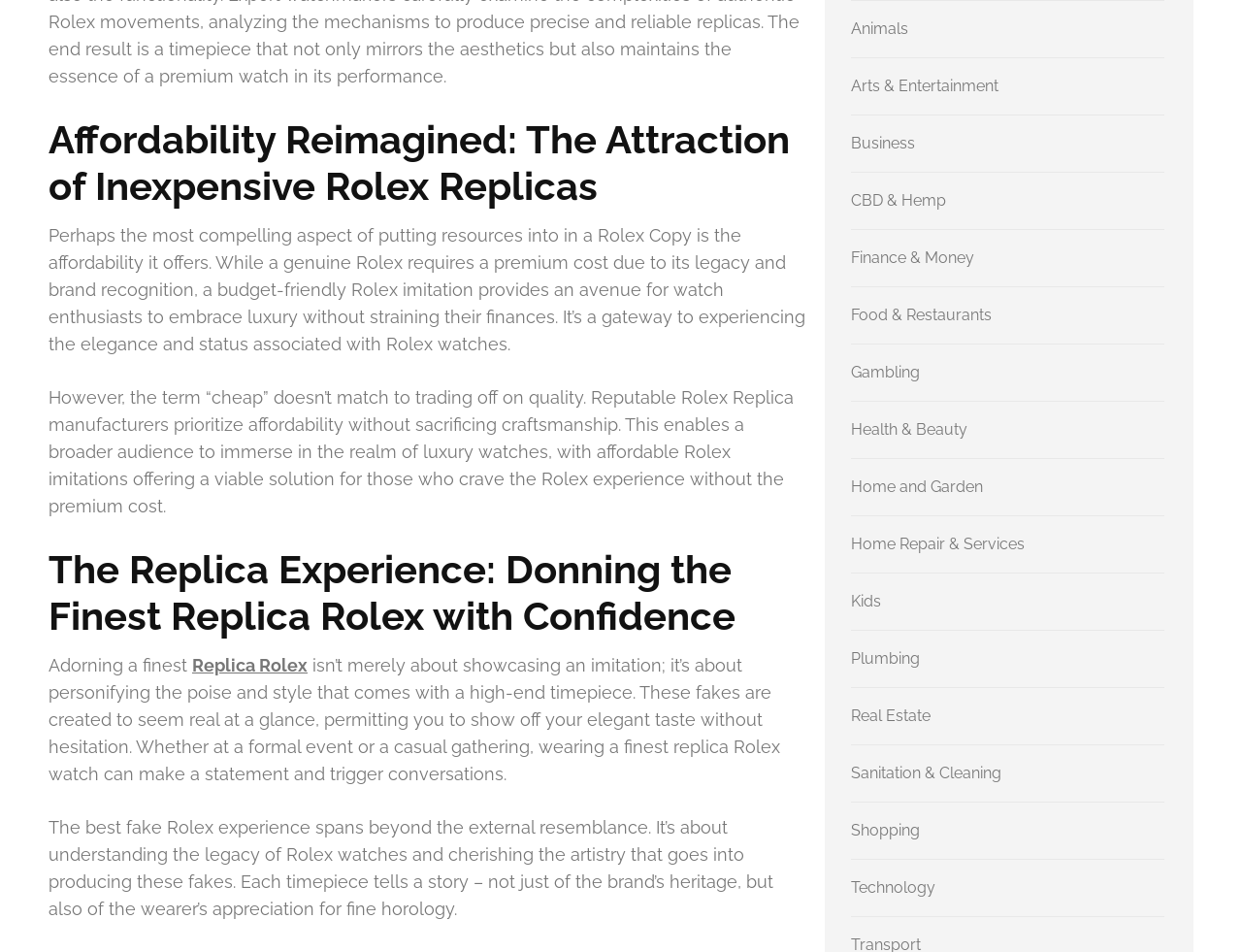Extract the bounding box coordinates for the HTML element that matches this description: "Home Repair & Services". The coordinates should be four float numbers between 0 and 1, i.e., [left, top, right, bottom].

[0.685, 0.562, 0.825, 0.581]